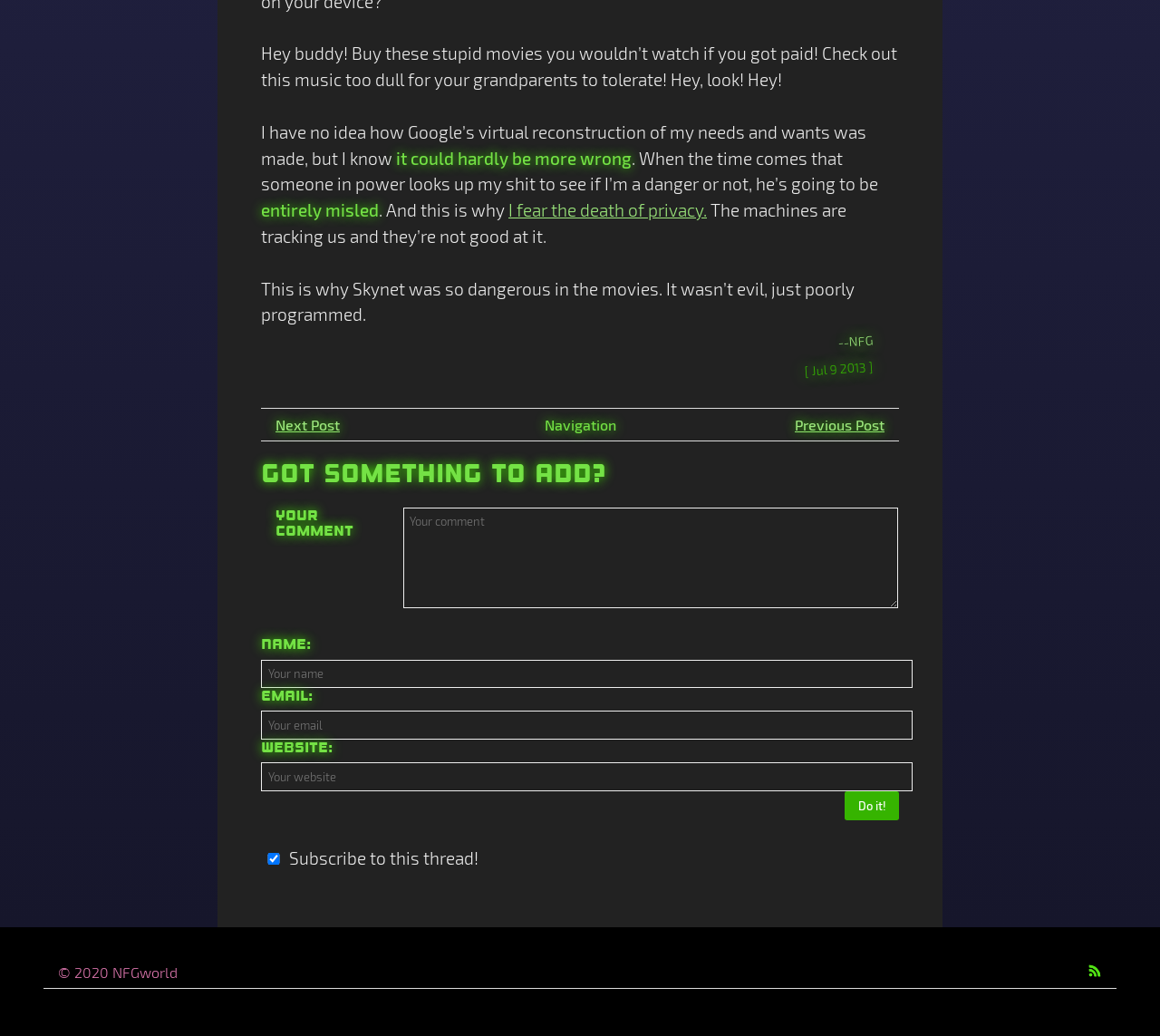What is the name of the website?
Using the details from the image, give an elaborate explanation to answer the question.

The name of the website is mentioned in the footer of the webpage, where it says '© 2020 NFGworld'. This suggests that the website is owned by NFGworld.